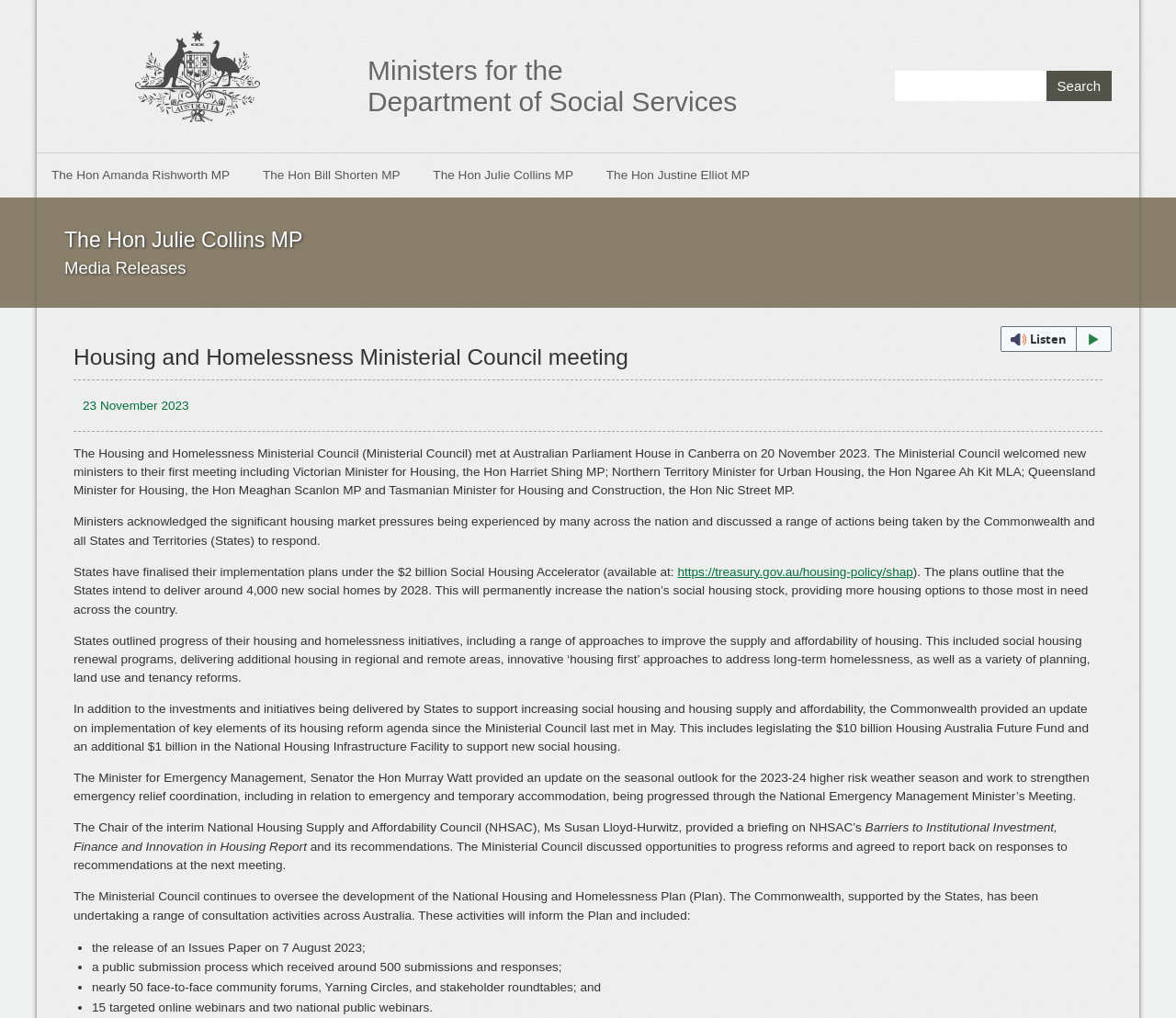Please identify the bounding box coordinates of the clickable region that I should interact with to perform the following instruction: "Listen to the webpage with webReader". The coordinates should be expressed as four float numbers between 0 and 1, i.e., [left, top, right, bottom].

[0.851, 0.32, 0.945, 0.346]